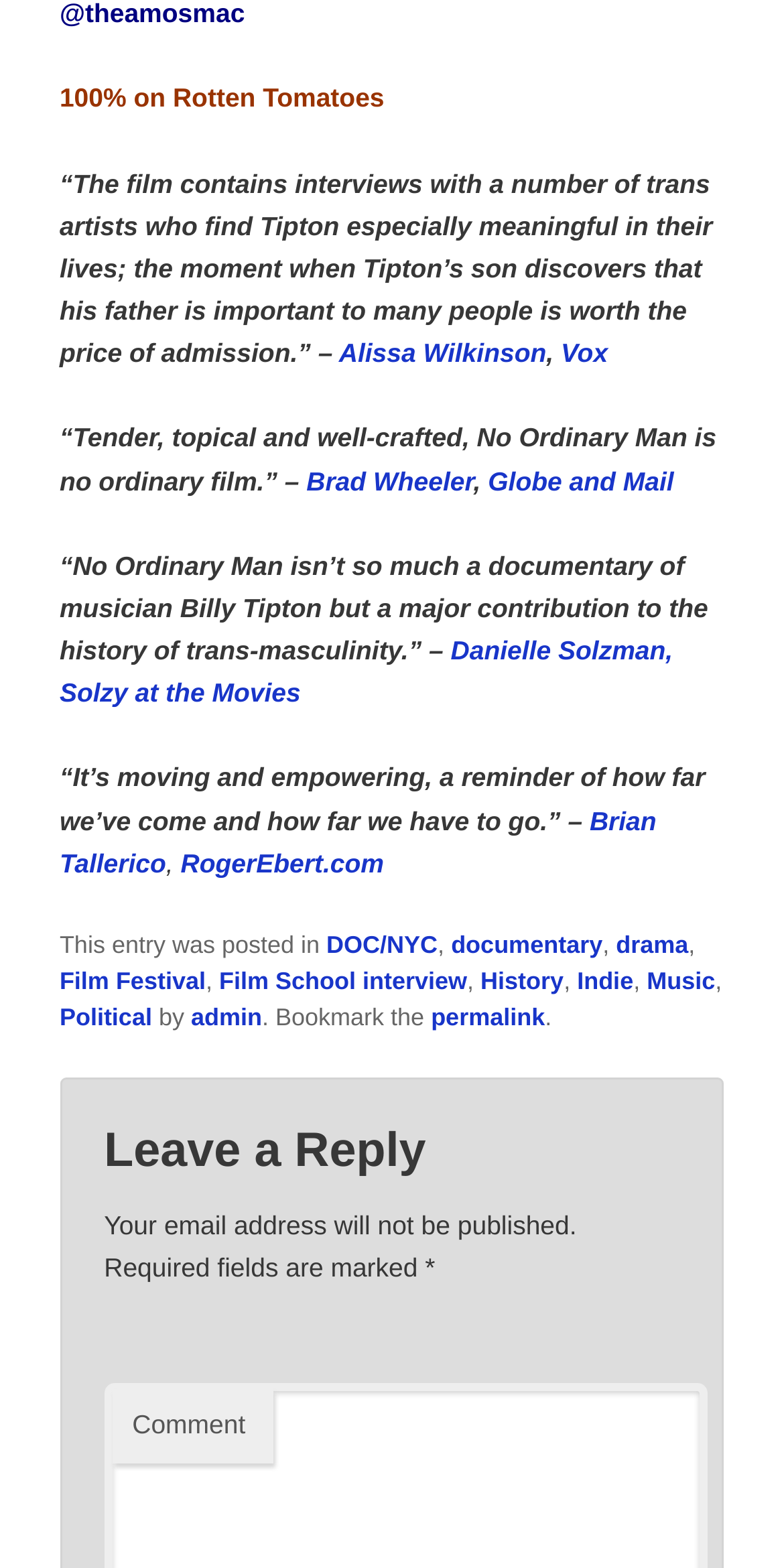Find the bounding box coordinates of the element to click in order to complete this instruction: "Leave a reply". The bounding box coordinates must be four float numbers between 0 and 1, denoted as [left, top, right, bottom].

[0.133, 0.716, 0.867, 0.755]